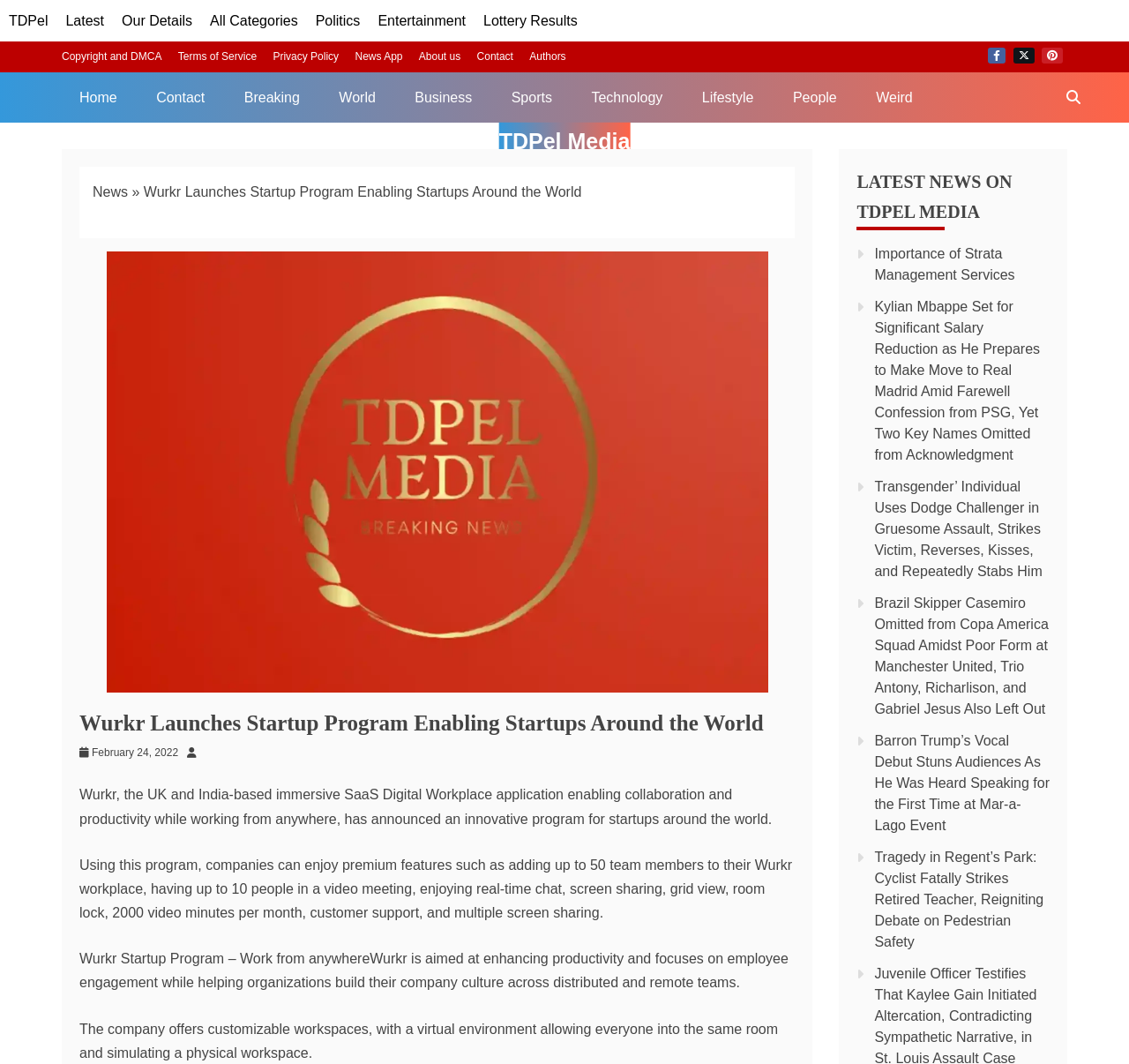Identify the bounding box coordinates of the clickable region to carry out the given instruction: "Learn more about Wurkr's startup program".

[0.07, 0.667, 0.704, 0.699]